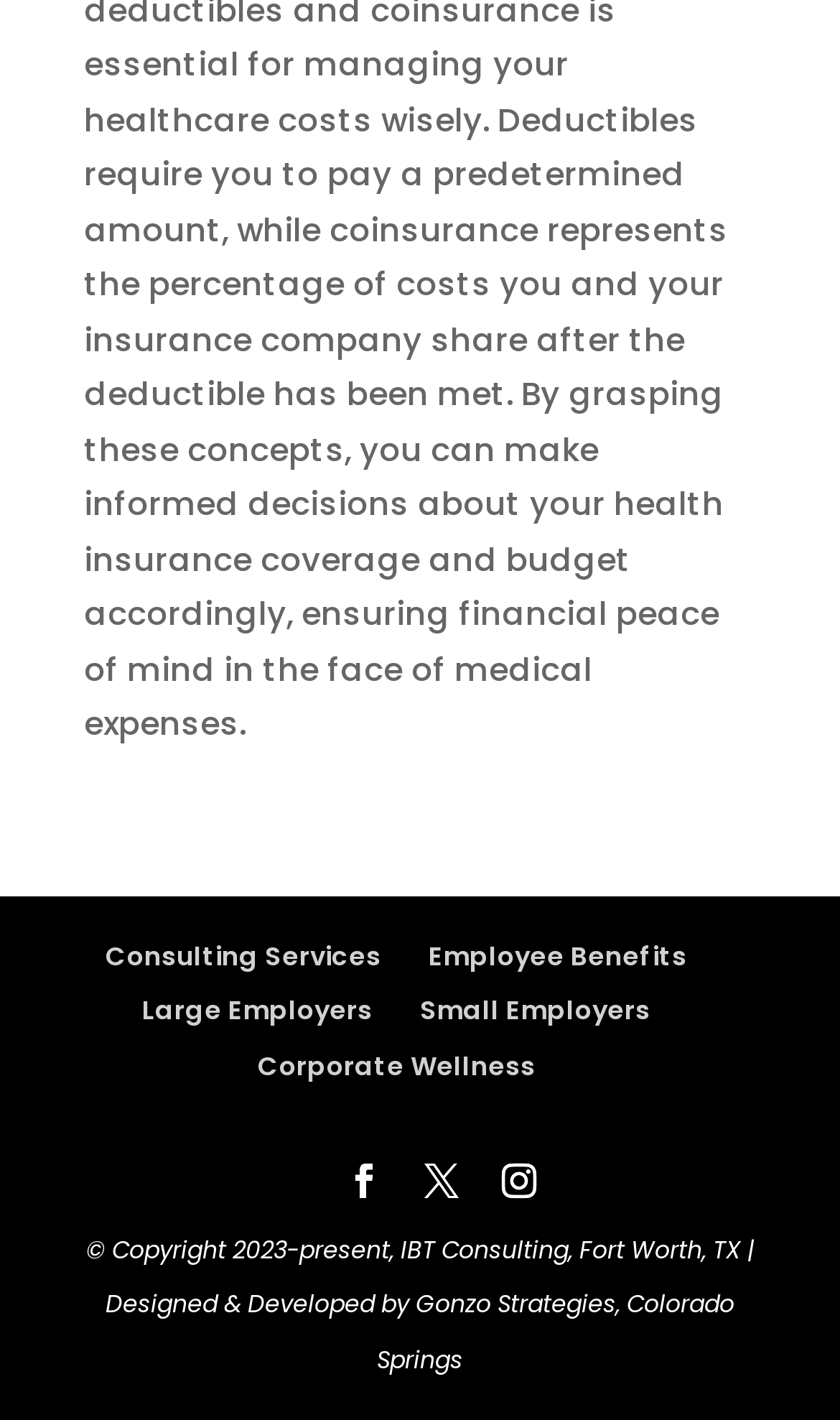Provide the bounding box coordinates of the area you need to click to execute the following instruction: "View Employee Benefits".

[0.51, 0.659, 0.818, 0.685]